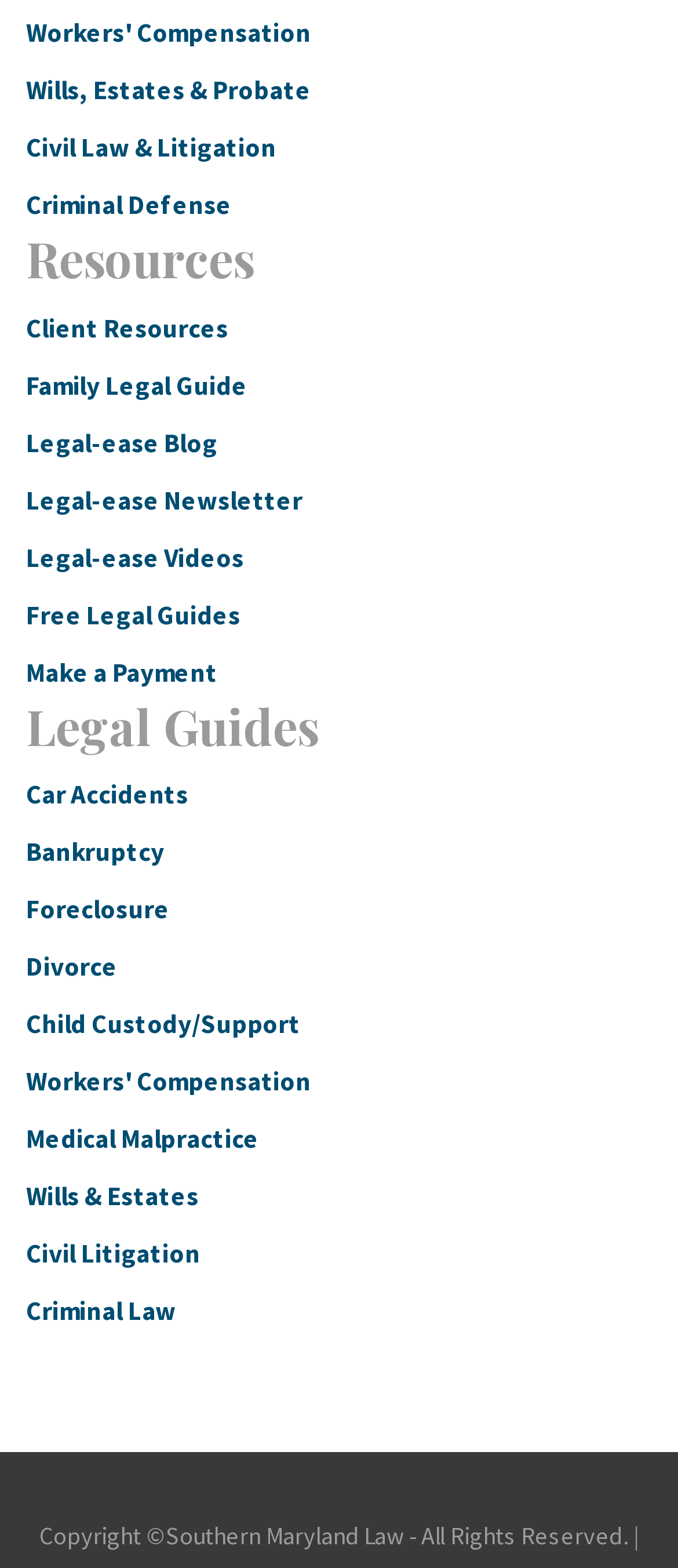Pinpoint the bounding box coordinates of the element you need to click to execute the following instruction: "View Client Resources". The bounding box should be represented by four float numbers between 0 and 1, in the format [left, top, right, bottom].

[0.038, 0.19, 0.962, 0.227]